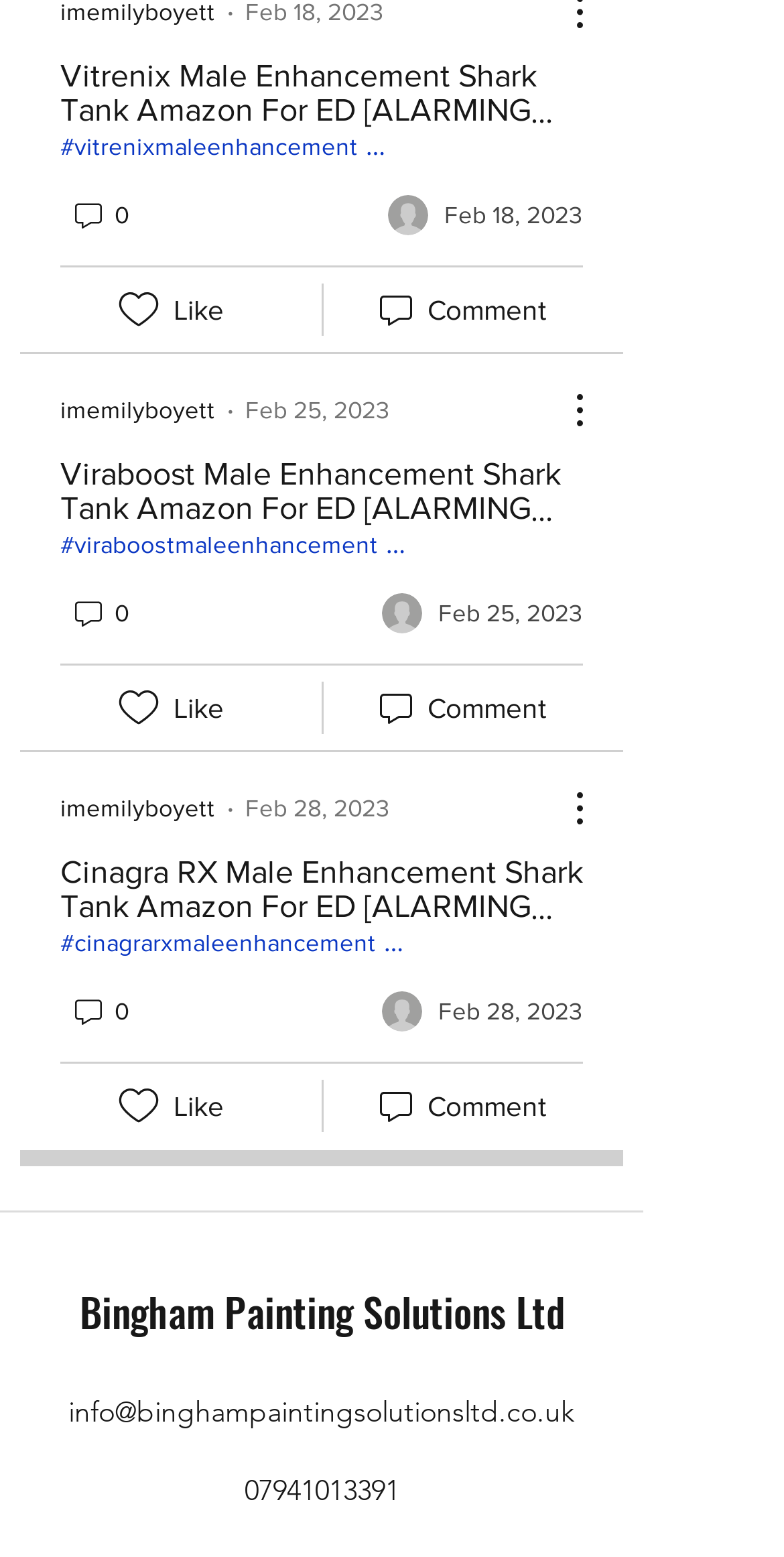How many comments does the first article have?
Respond with a short answer, either a single word or a phrase, based on the image.

0